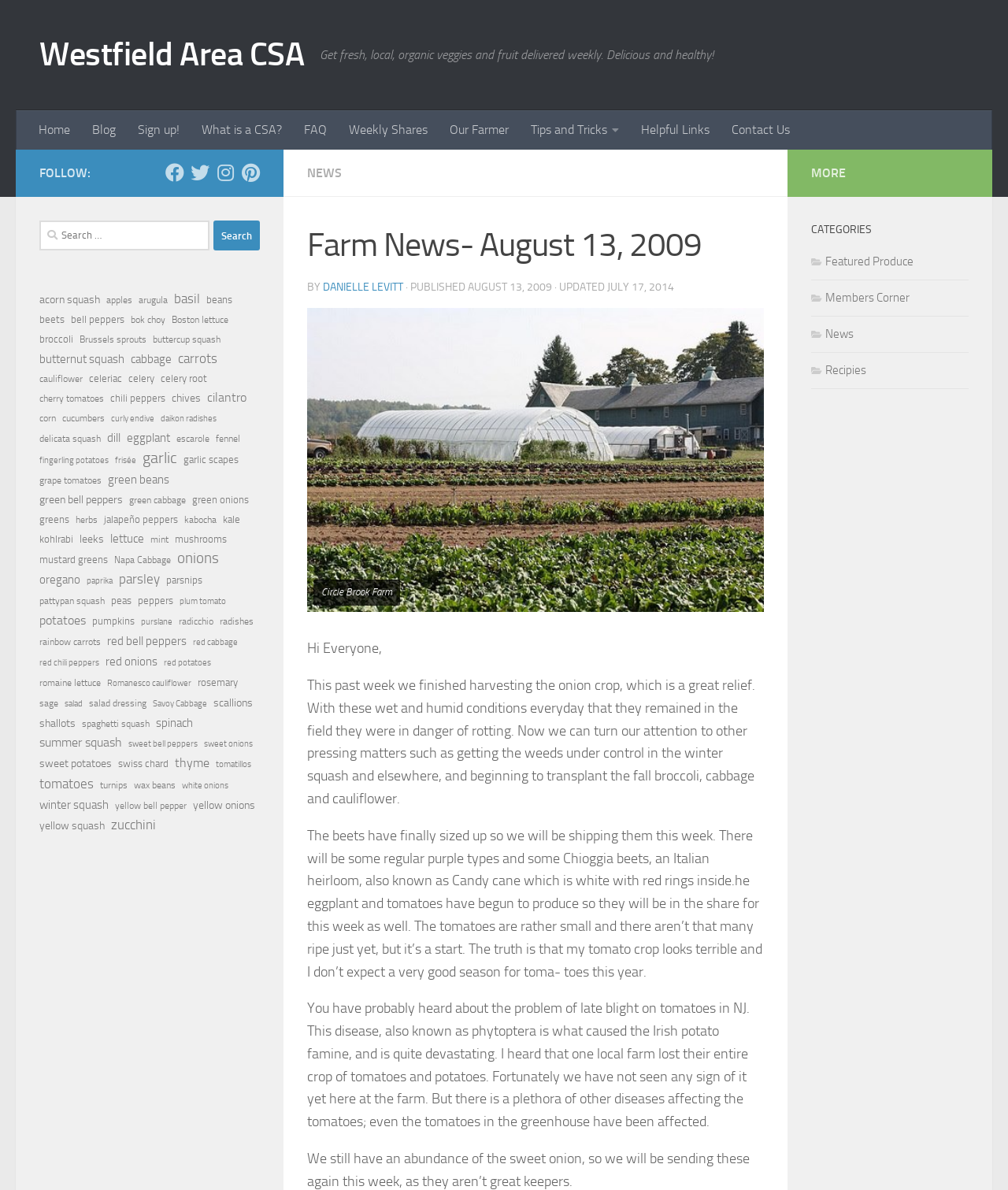Look at the image and write a detailed answer to the question: 
What is the topic of the blog post?

I found the answer by looking at the heading 'Farm News- August 13, 2009' which is located at the coordinates [0.305, 0.185, 0.758, 0.227]. This heading suggests that the topic of the blog post is Farm News.